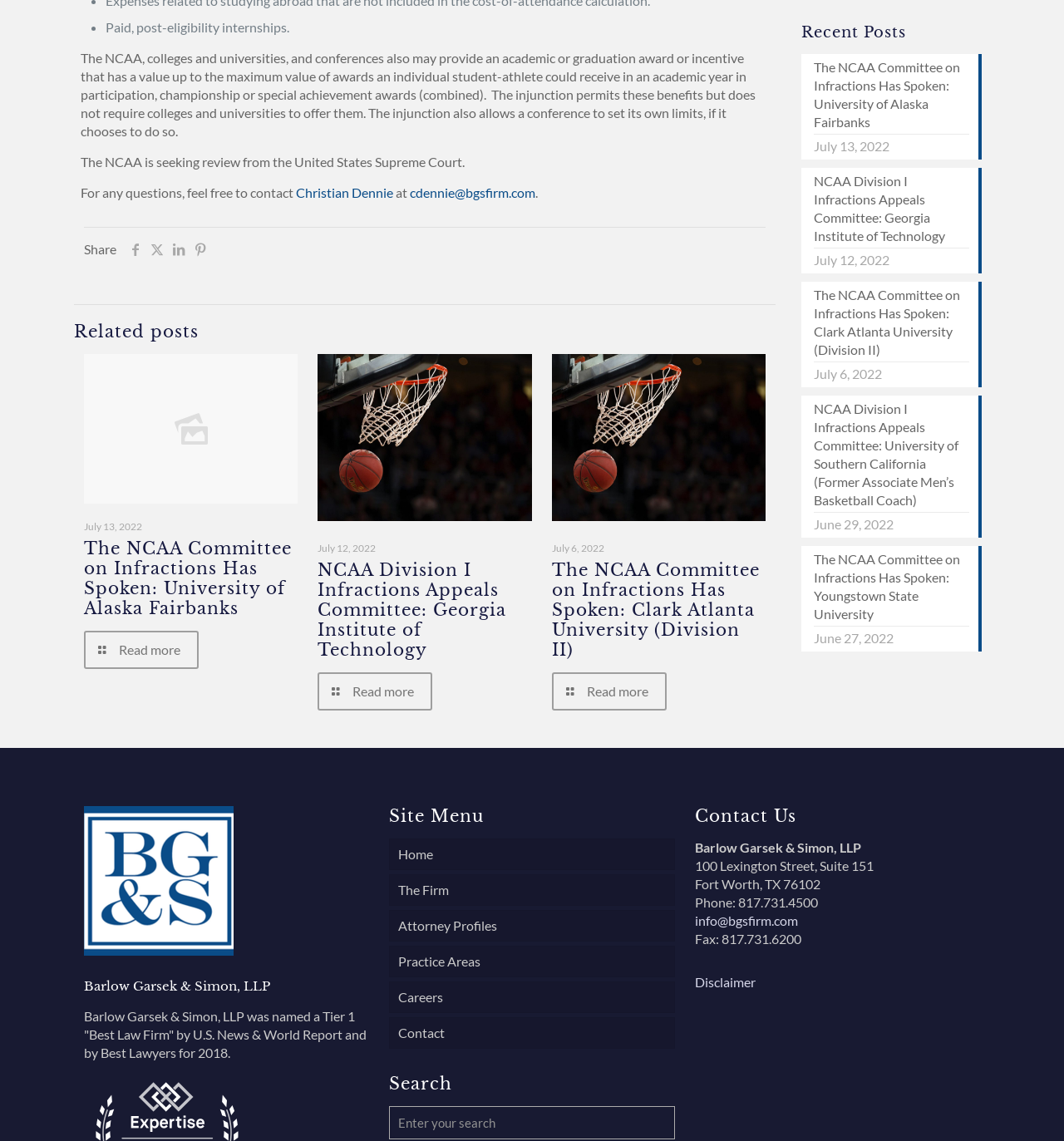Provide the bounding box coordinates of the section that needs to be clicked to accomplish the following instruction: "Search for something."

[0.366, 0.969, 0.634, 0.999]